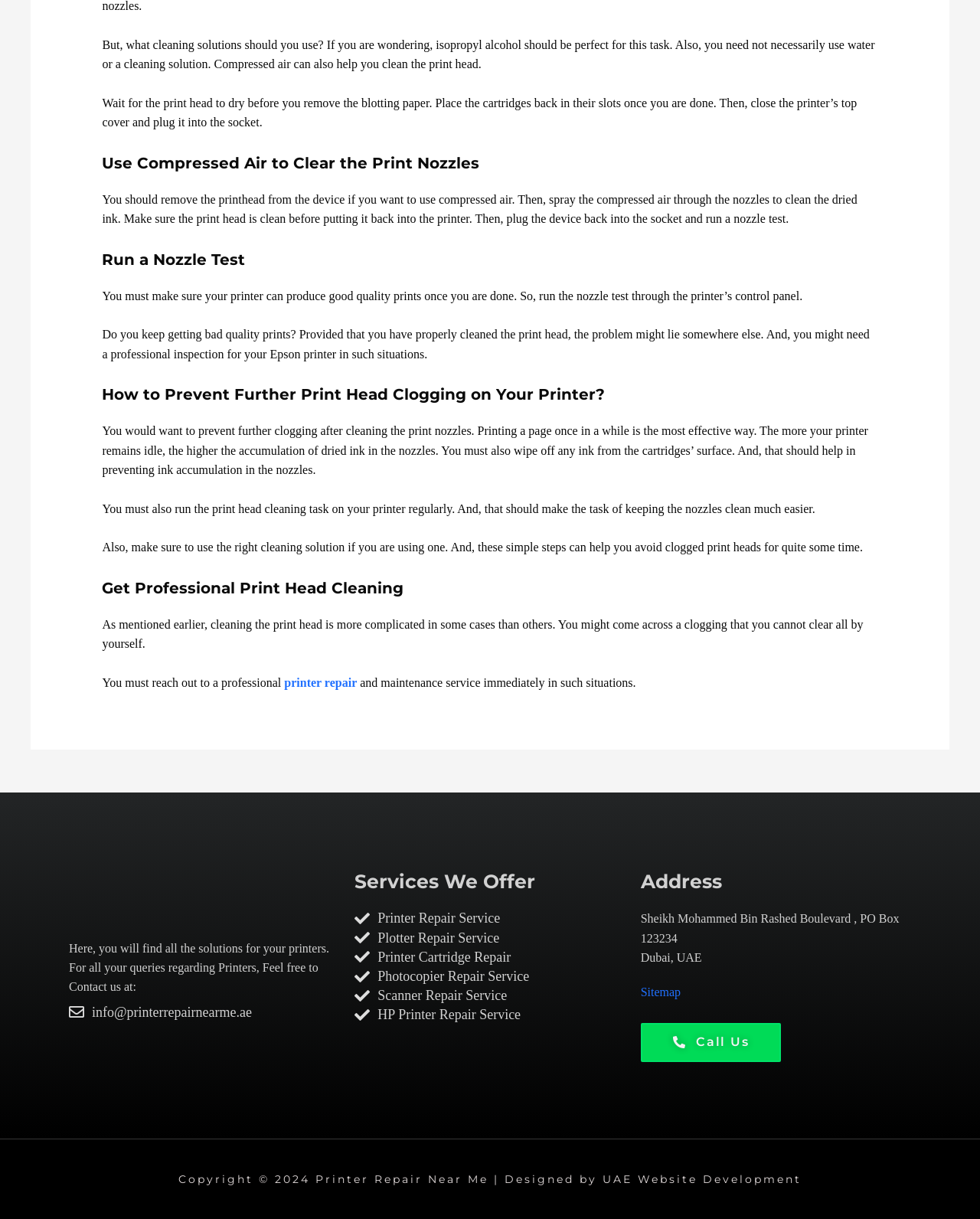Locate the bounding box coordinates of the element's region that should be clicked to carry out the following instruction: "Call Us". The coordinates need to be four float numbers between 0 and 1, i.e., [left, top, right, bottom].

[0.654, 0.839, 0.797, 0.871]